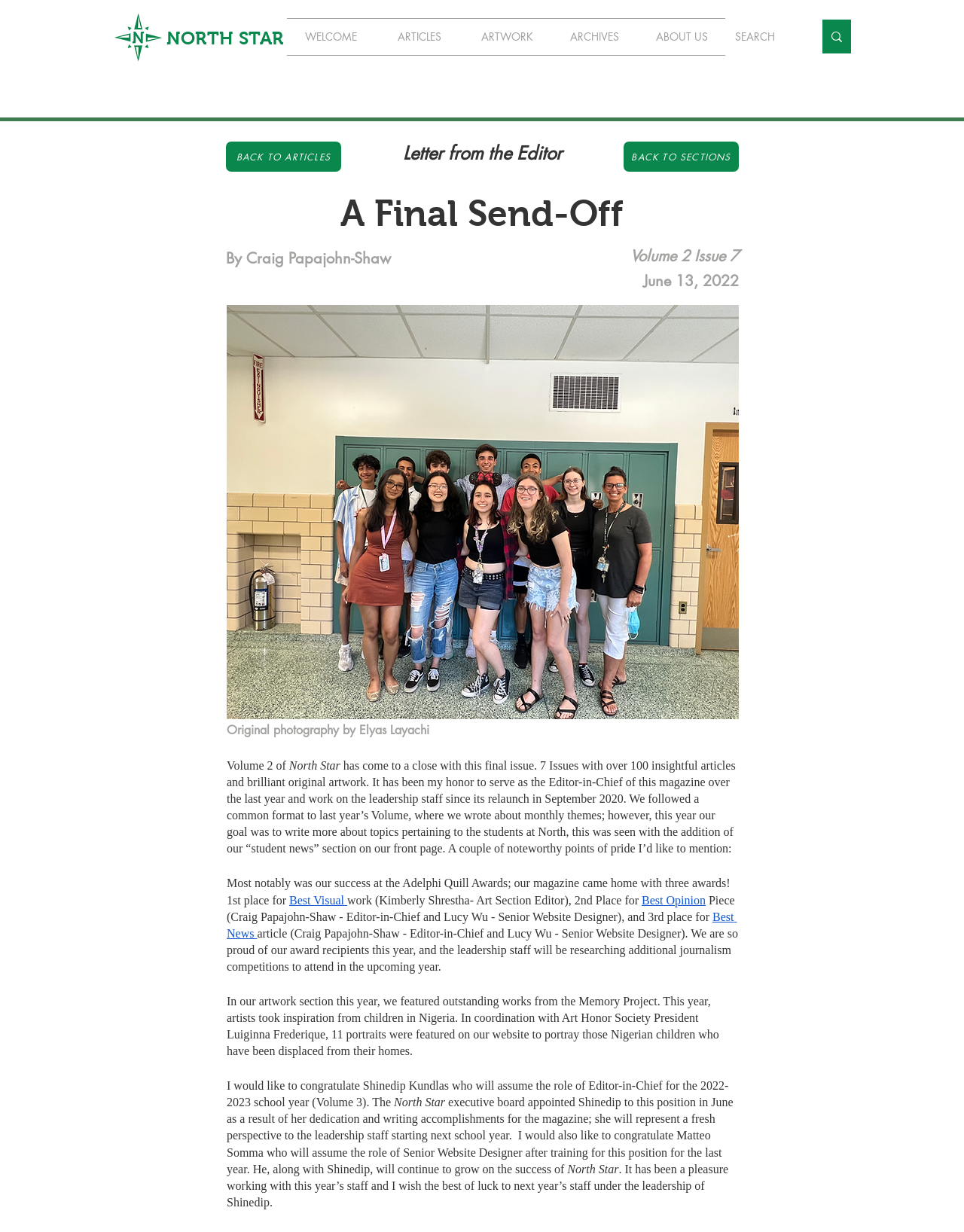Identify the bounding box coordinates of the clickable section necessary to follow the following instruction: "Click the 'NORTH STAR' link". The coordinates should be presented as four float numbers from 0 to 1, i.e., [left, top, right, bottom].

[0.173, 0.021, 0.294, 0.04]